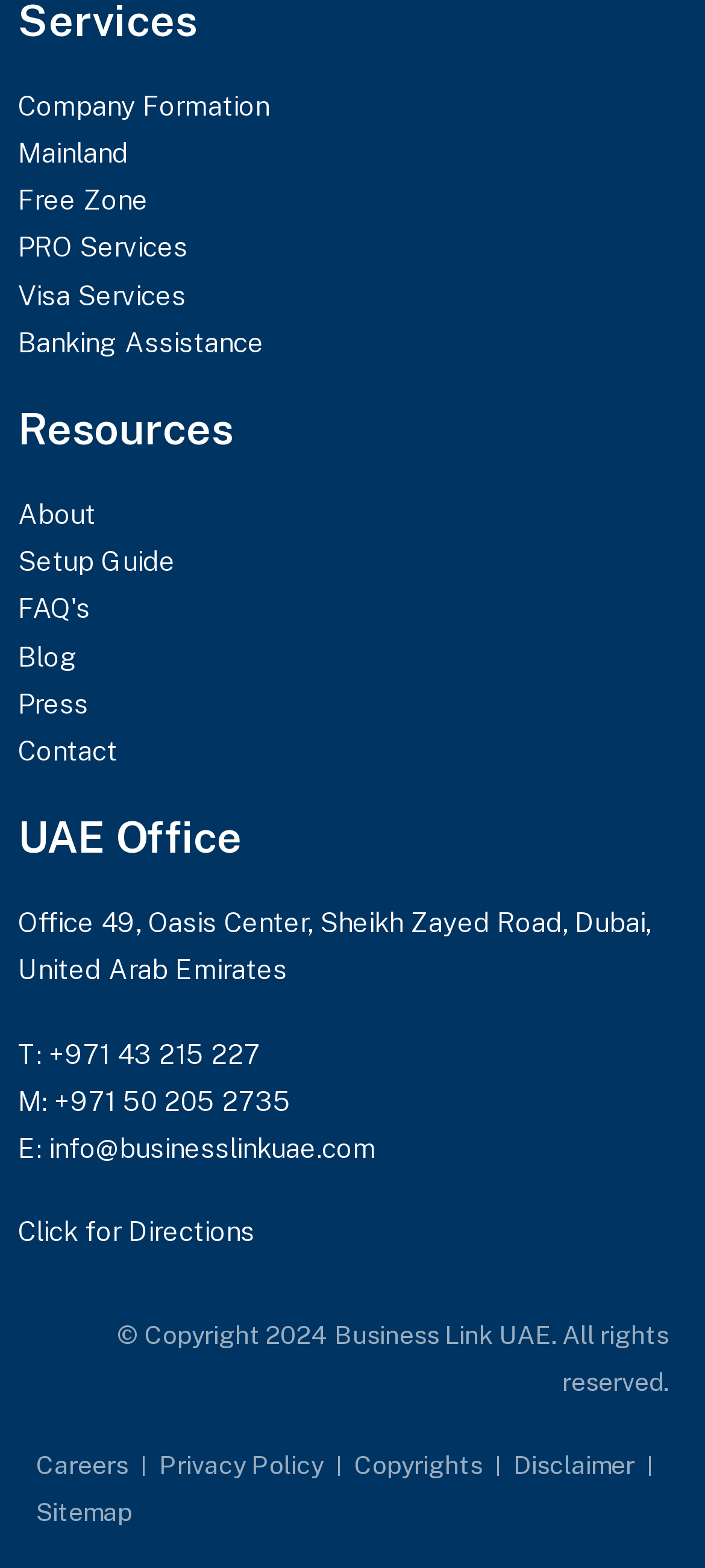Respond to the question below with a single word or phrase:
What is the copyright year of Business Link UAE?

2024